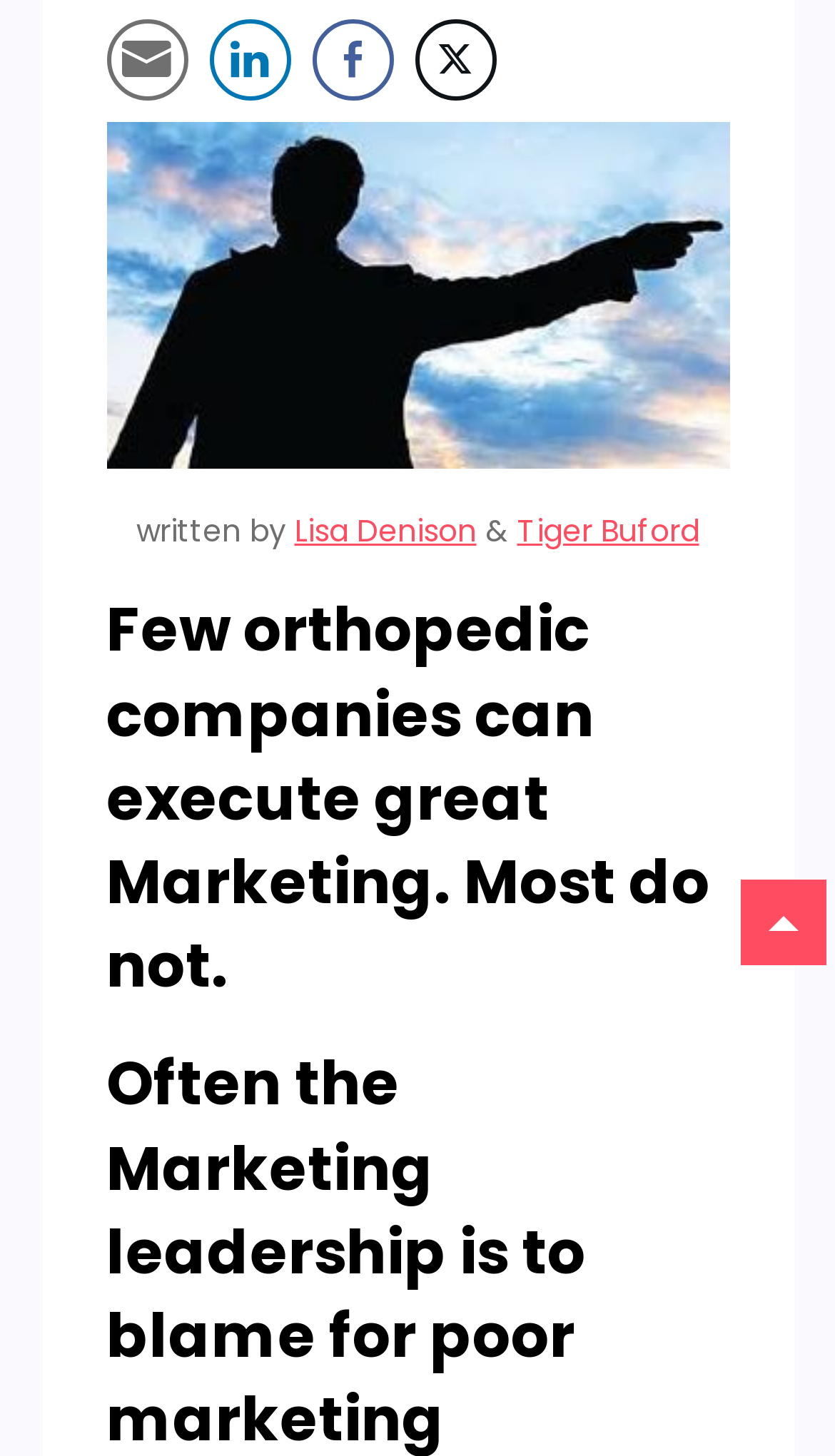Given the element description Facebook, specify the bounding box coordinates of the corresponding UI element in the format (top-left x, top-left y, bottom-right x, bottom-right y). All values must be between 0 and 1.

[0.373, 0.013, 0.471, 0.069]